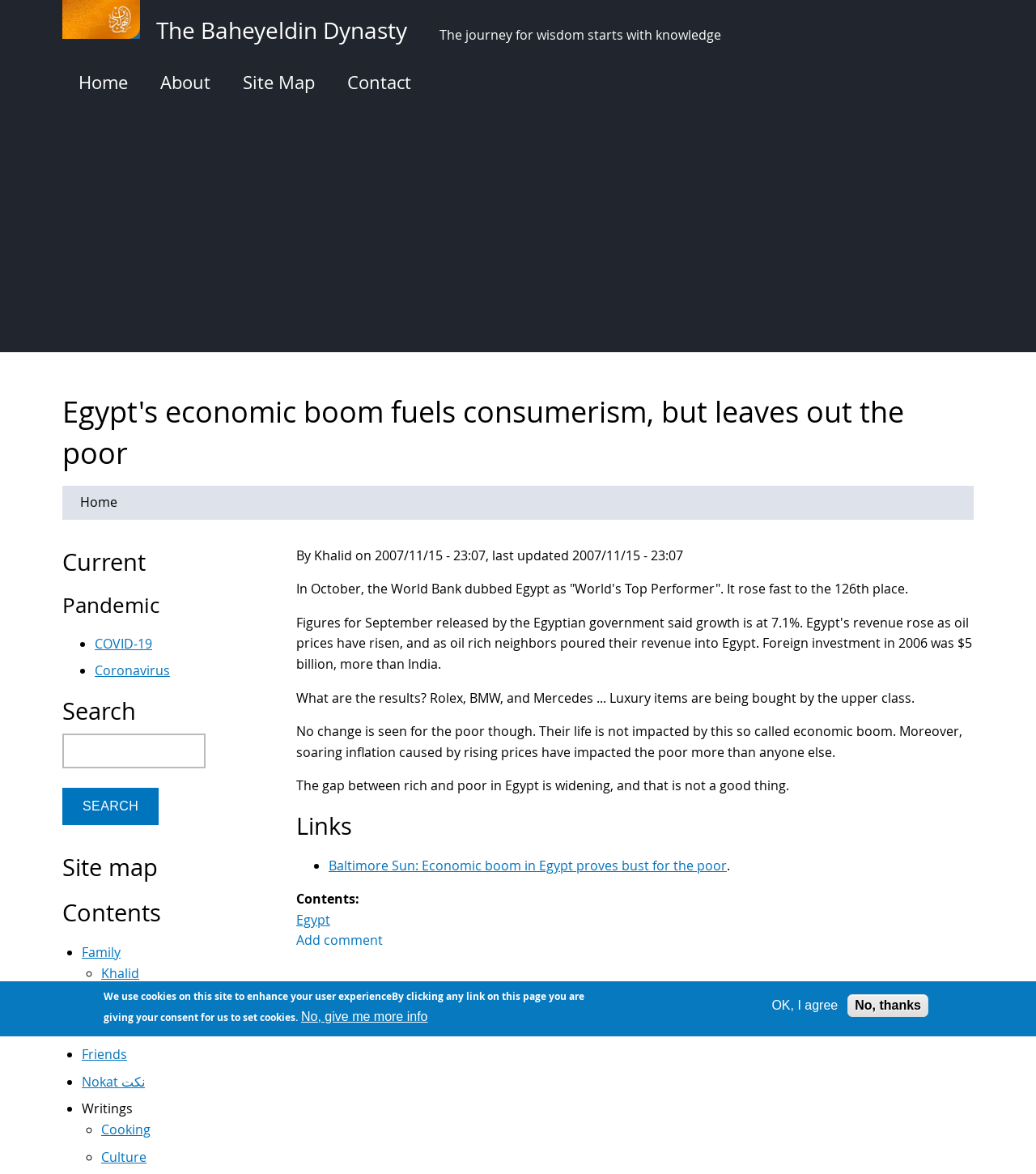Identify the bounding box coordinates of the element to click to follow this instruction: 'Read the article about Egypt's economic boom'. Ensure the coordinates are four float values between 0 and 1, provided as [left, top, right, bottom].

[0.286, 0.465, 0.94, 0.816]